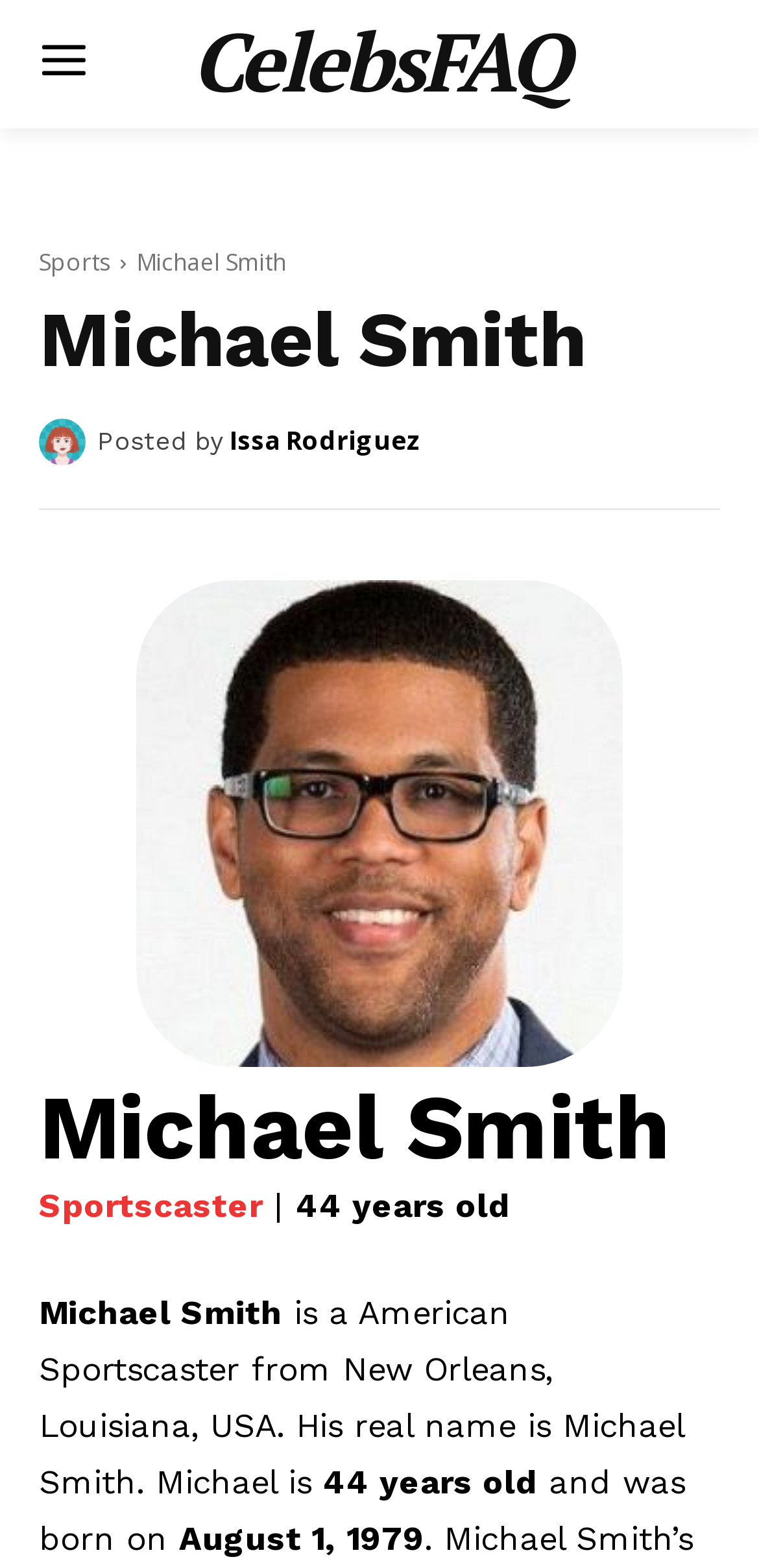Use a single word or phrase to respond to the question:
What is Michael Smith's profession?

Sportscaster